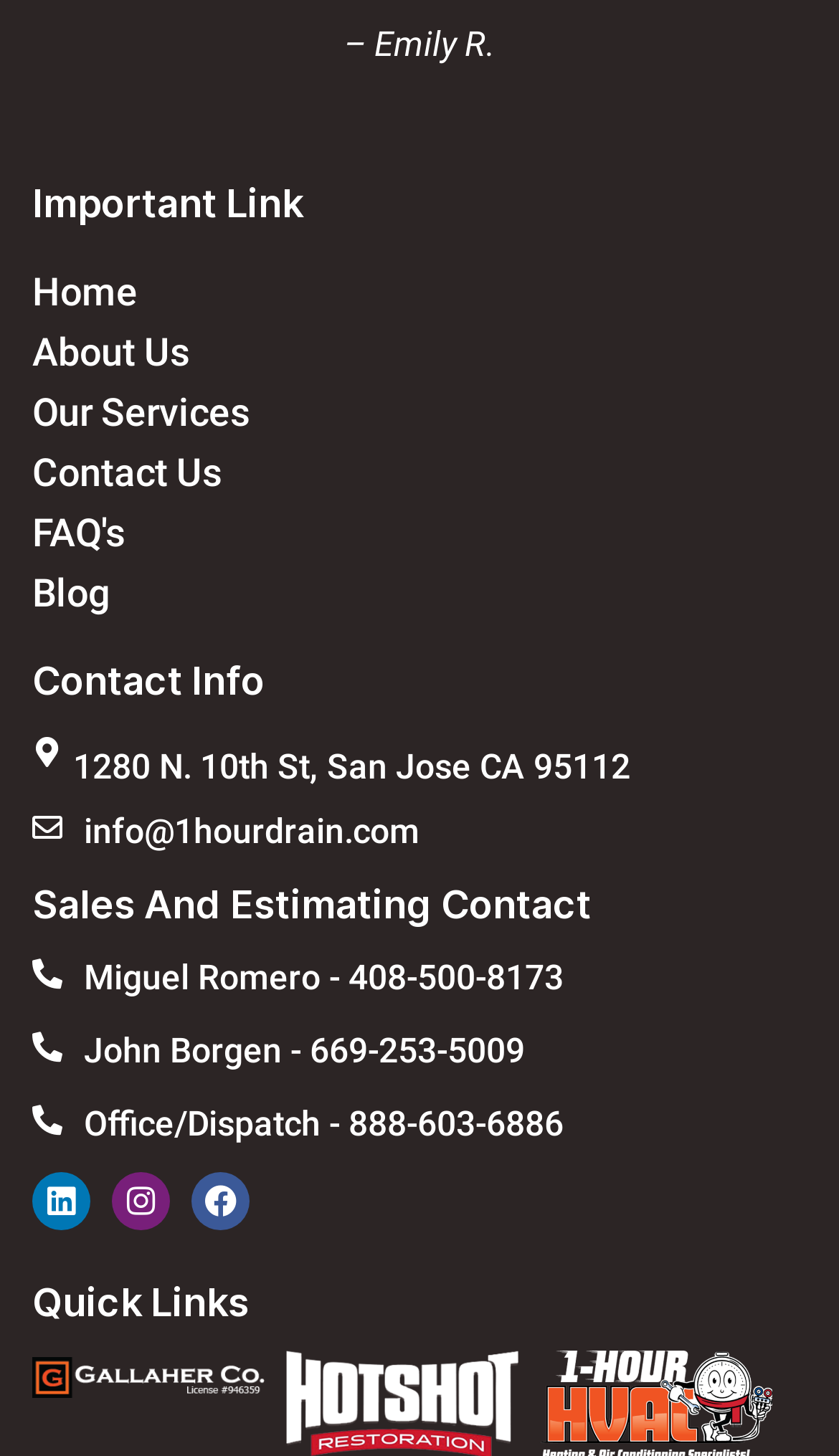How many contact persons are listed?
From the image, provide a succinct answer in one word or a short phrase.

3